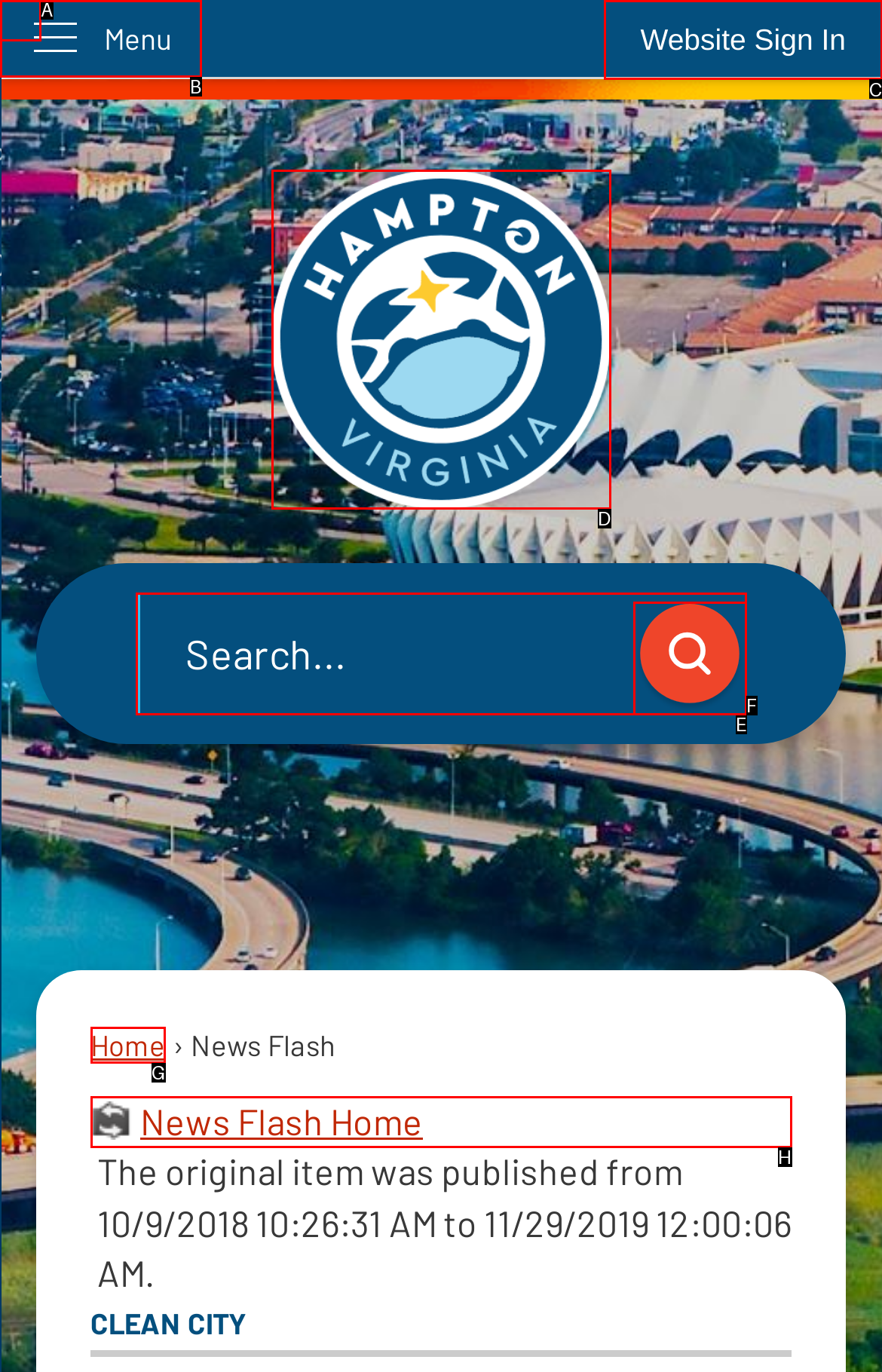Tell me which one HTML element I should click to complete the following task: Sign in to the website
Answer with the option's letter from the given choices directly.

C